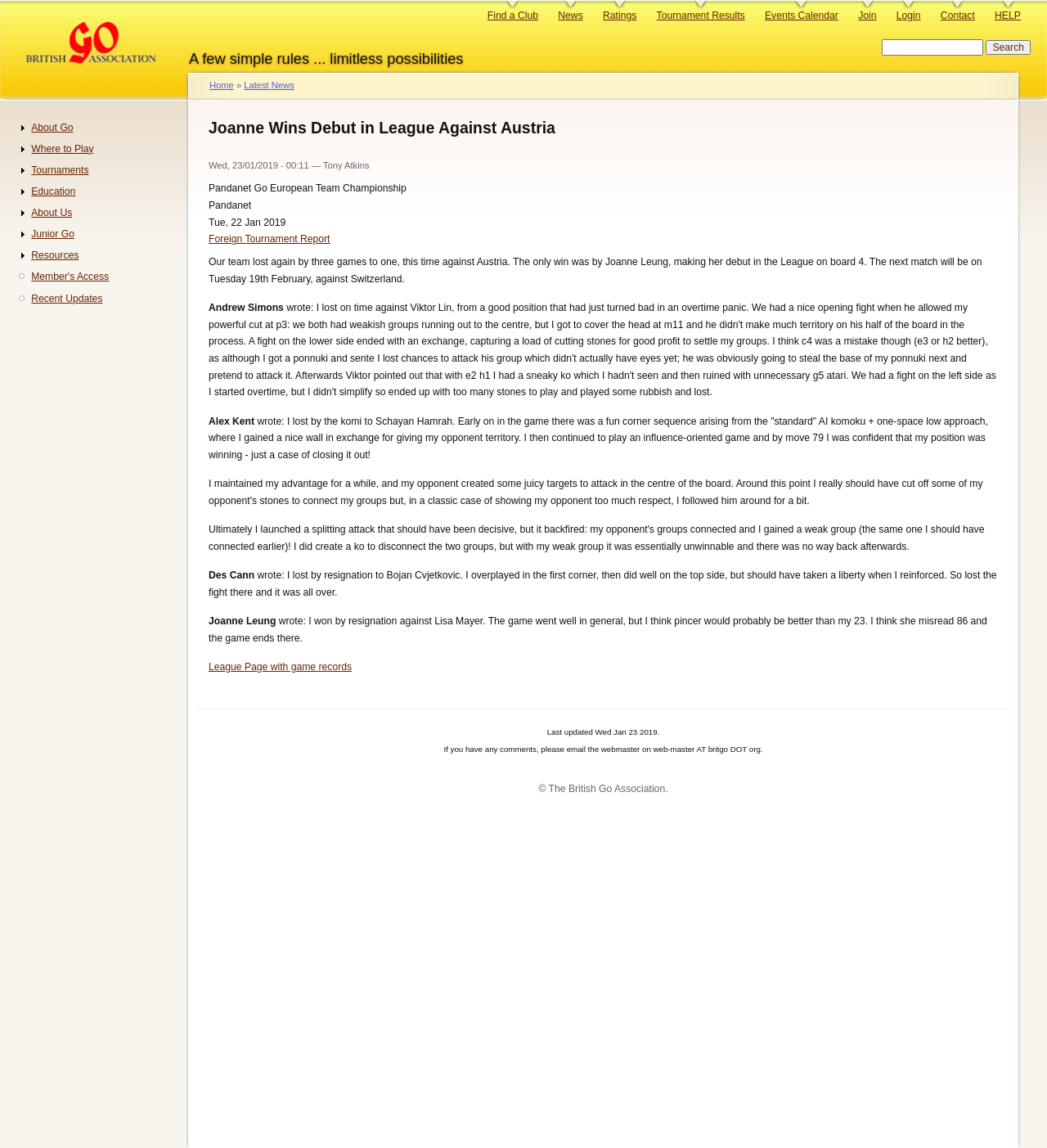Identify the bounding box coordinates of the area that should be clicked in order to complete the given instruction: "Search for something on the website". The bounding box coordinates should be four float numbers between 0 and 1, i.e., [left, top, right, bottom].

None